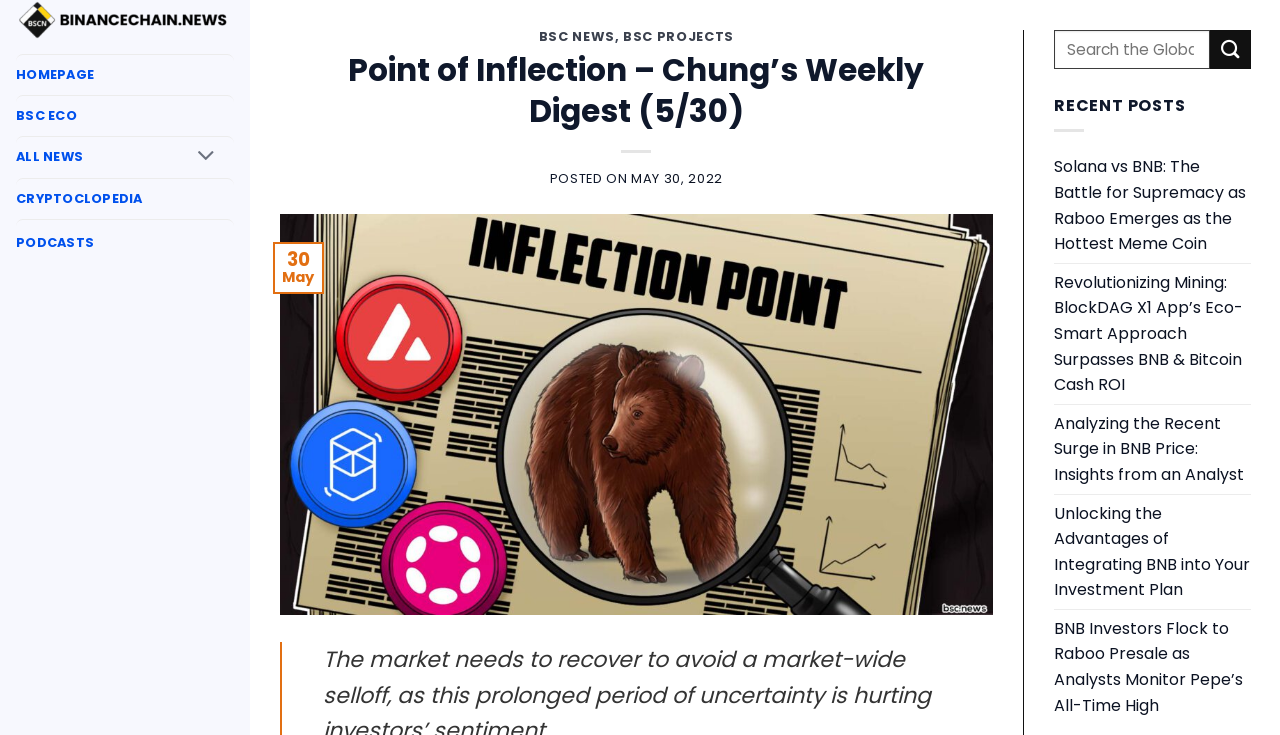Find the UI element described as: "parent_node: ALL NEWS aria-label="Toggle"" and predict its bounding box coordinates. Ensure the coordinates are four float numbers between 0 and 1, [left, top, right, bottom].

[0.144, 0.188, 0.179, 0.241]